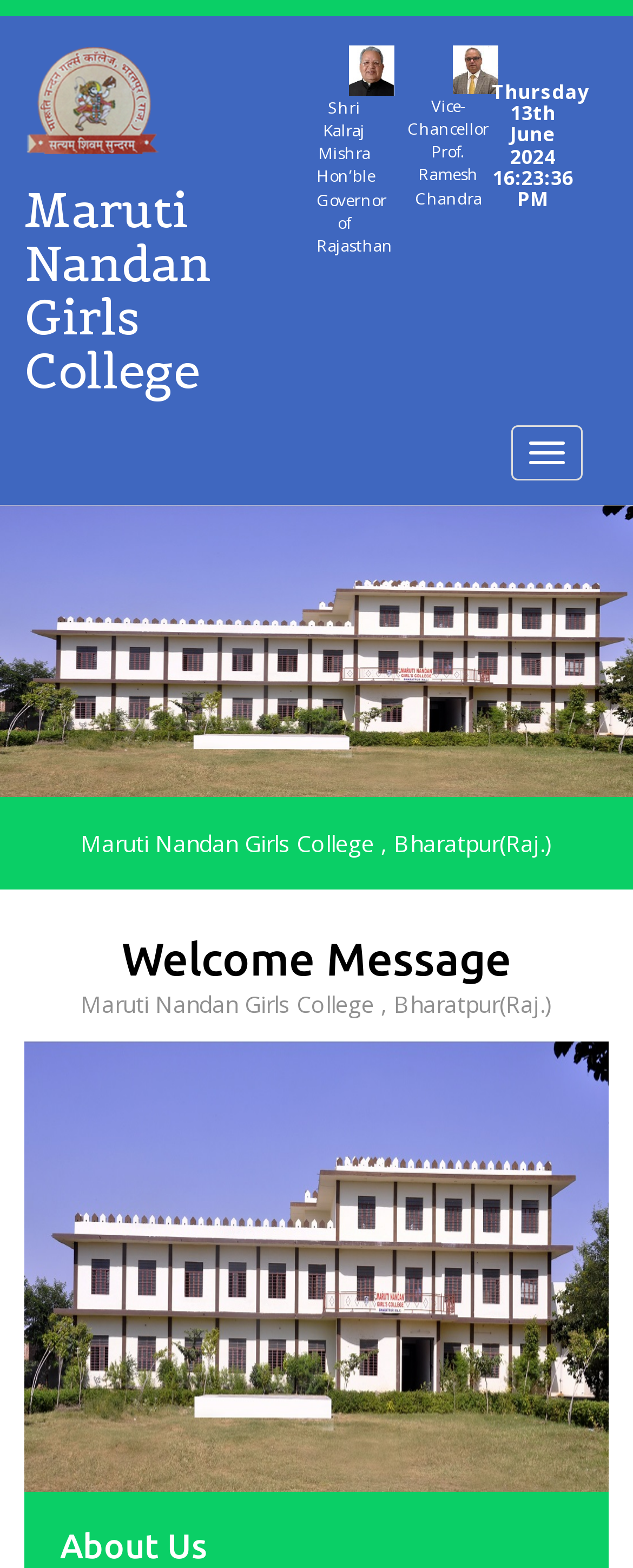Calculate the bounding box coordinates for the UI element based on the following description: "Next". Ensure the coordinates are four float numbers between 0 and 1, i.e., [left, top, right, bottom].

[0.867, 0.408, 1.0, 0.462]